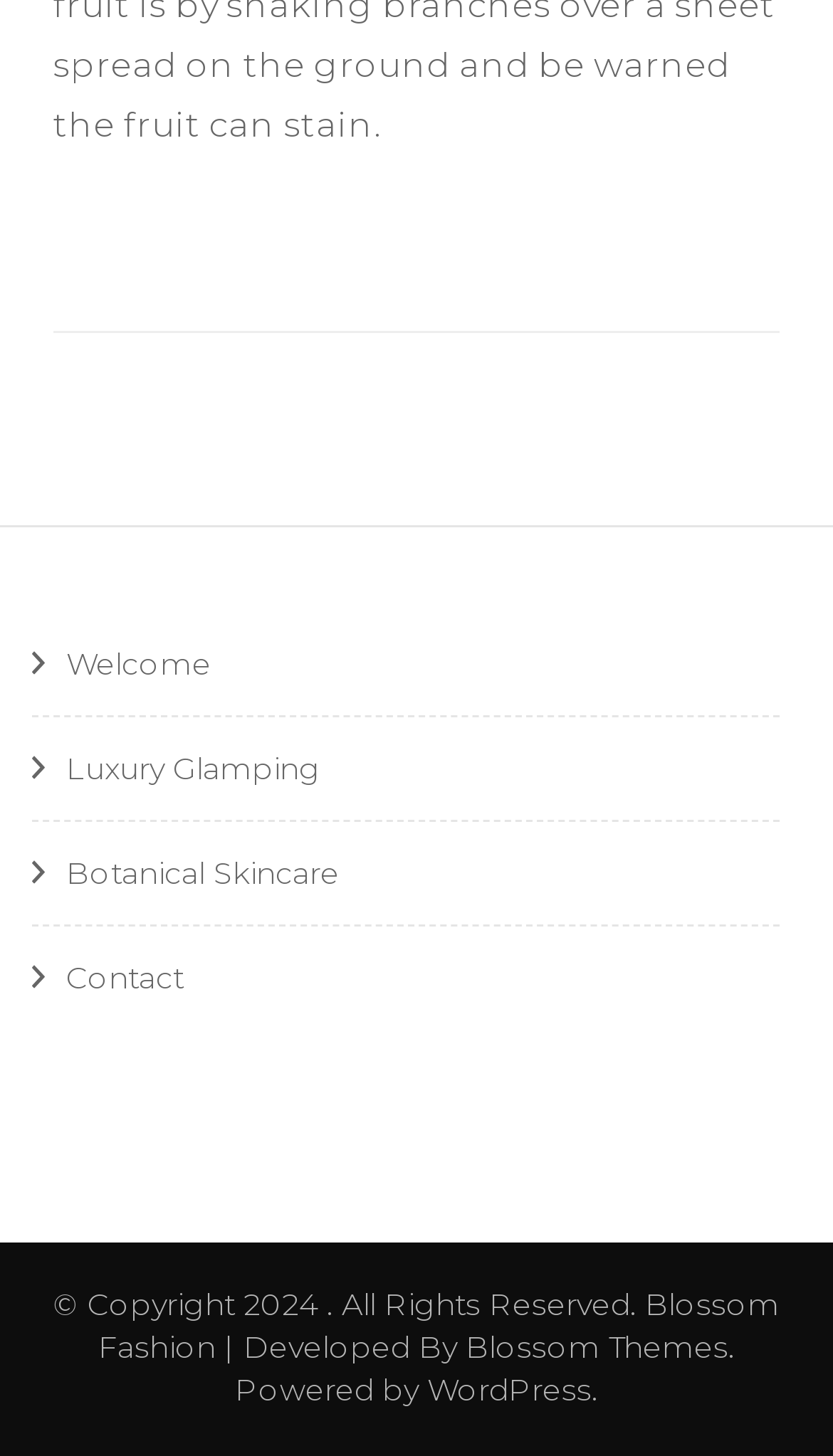Examine the screenshot and answer the question in as much detail as possible: How many static text elements are there in the footer section?

I counted the number of static text elements in the footer section, which are '© Copyright 2024', '. All Rights Reserved.', and 'Blossom Fashion | Developed By', totaling 3 static text elements.